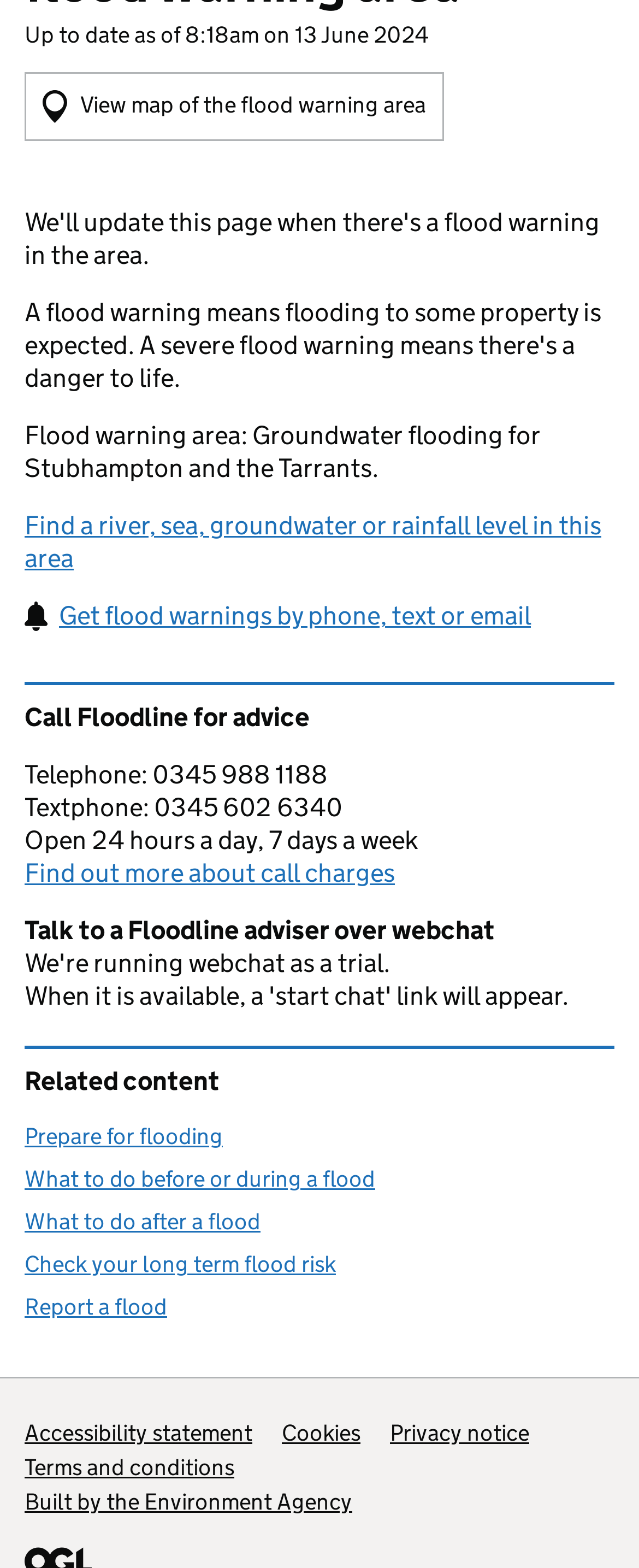Specify the bounding box coordinates of the element's area that should be clicked to execute the given instruction: "Get flood warnings by phone, text or email". The coordinates should be four float numbers between 0 and 1, i.e., [left, top, right, bottom].

[0.038, 0.383, 0.831, 0.403]